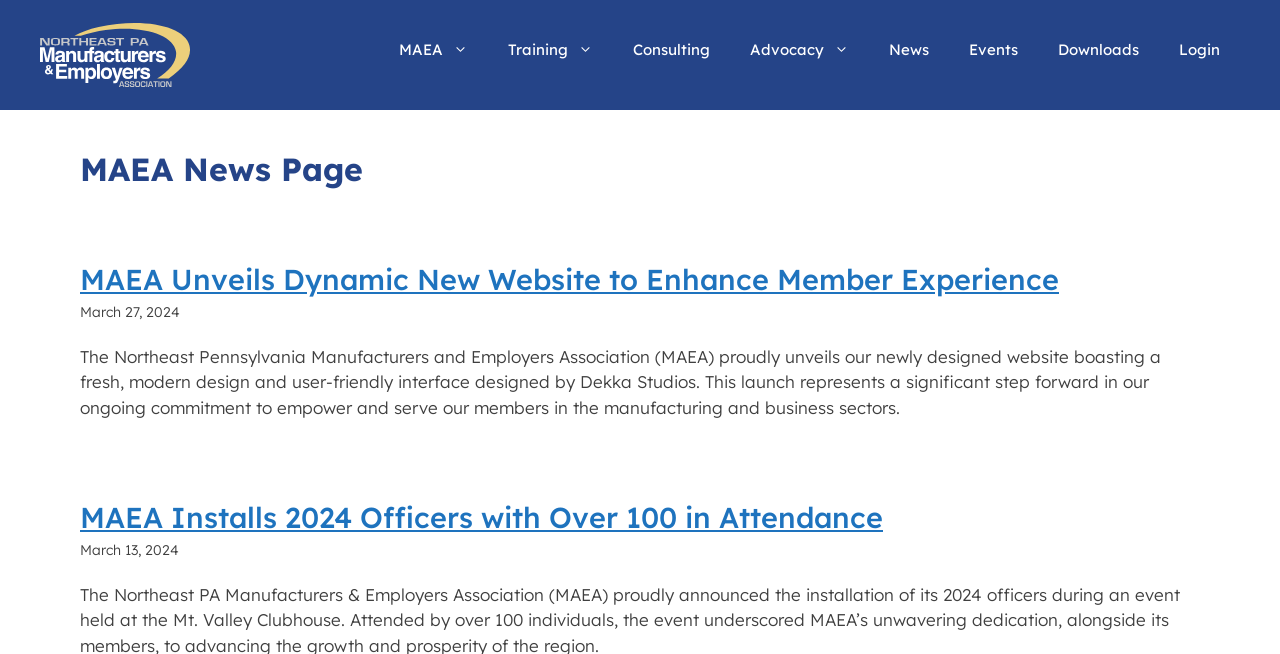What is the purpose of the website redesign?
Using the image, respond with a single word or phrase.

To empower and serve members